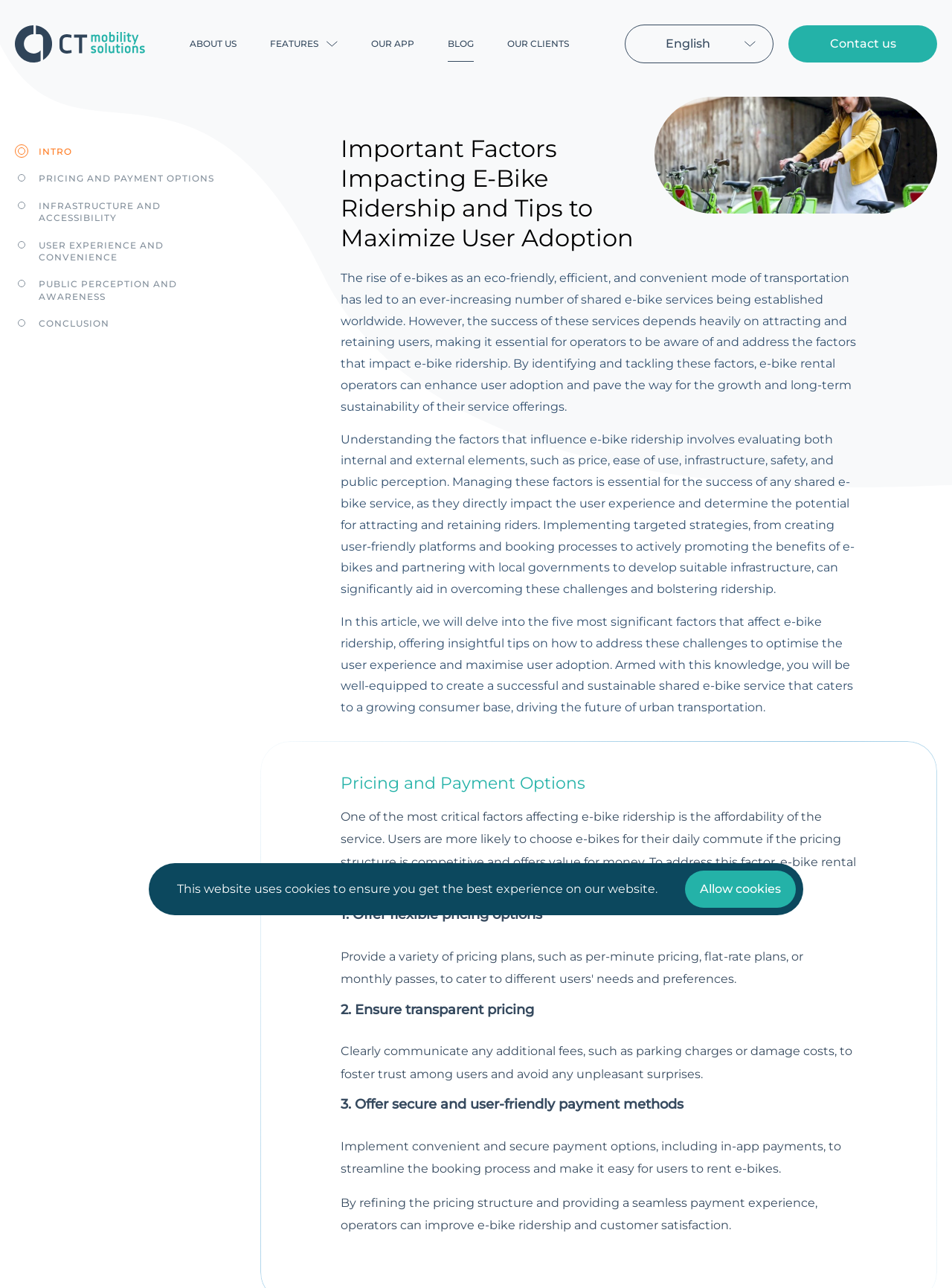Please identify the bounding box coordinates of where to click in order to follow the instruction: "Click the ABOUT US link".

[0.199, 0.014, 0.248, 0.054]